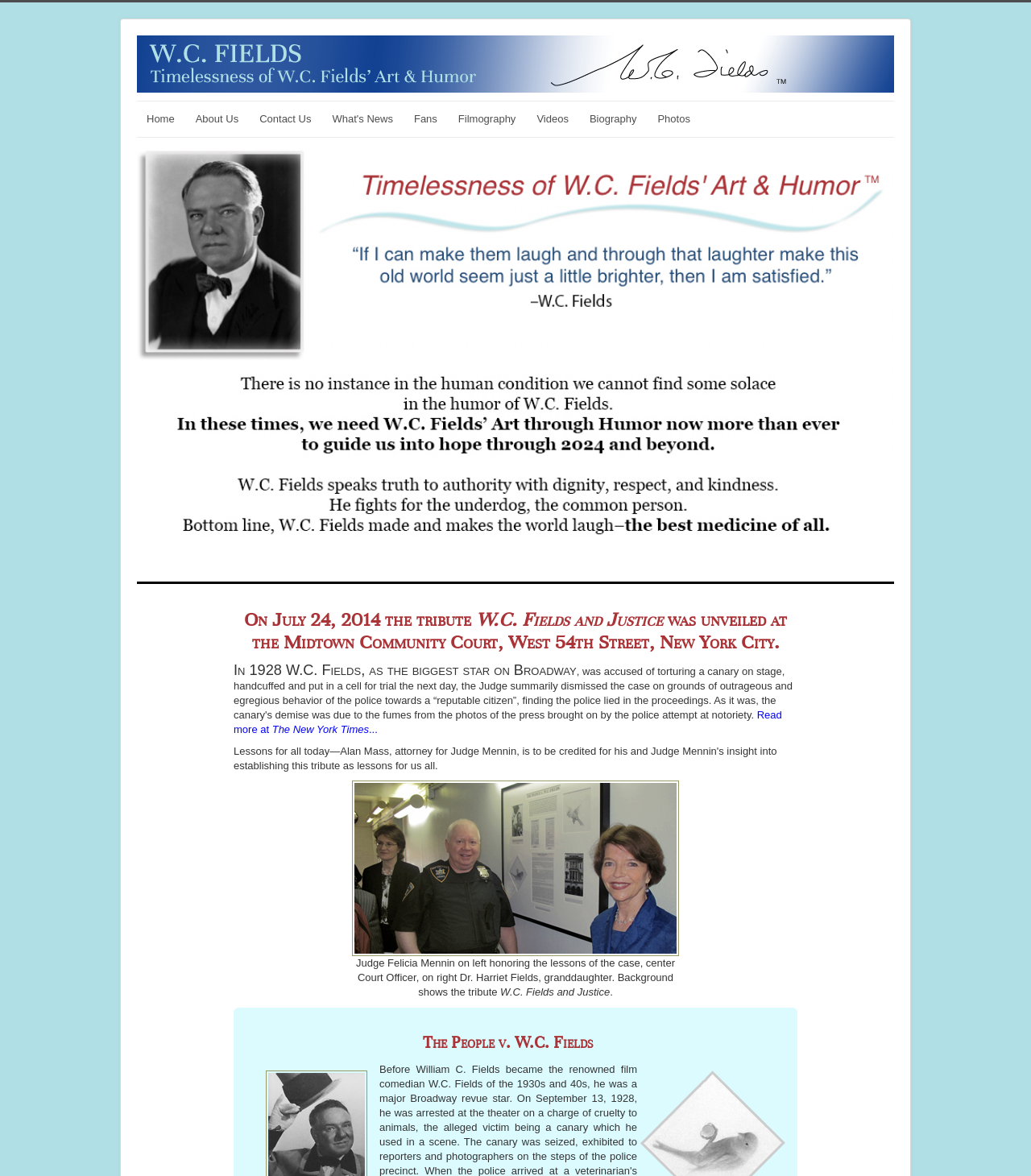Determine the bounding box coordinates of the region I should click to achieve the following instruction: "View the tribute image". Ensure the bounding box coordinates are four float numbers between 0 and 1, i.e., [left, top, right, bottom].

[0.341, 0.664, 0.659, 0.85]